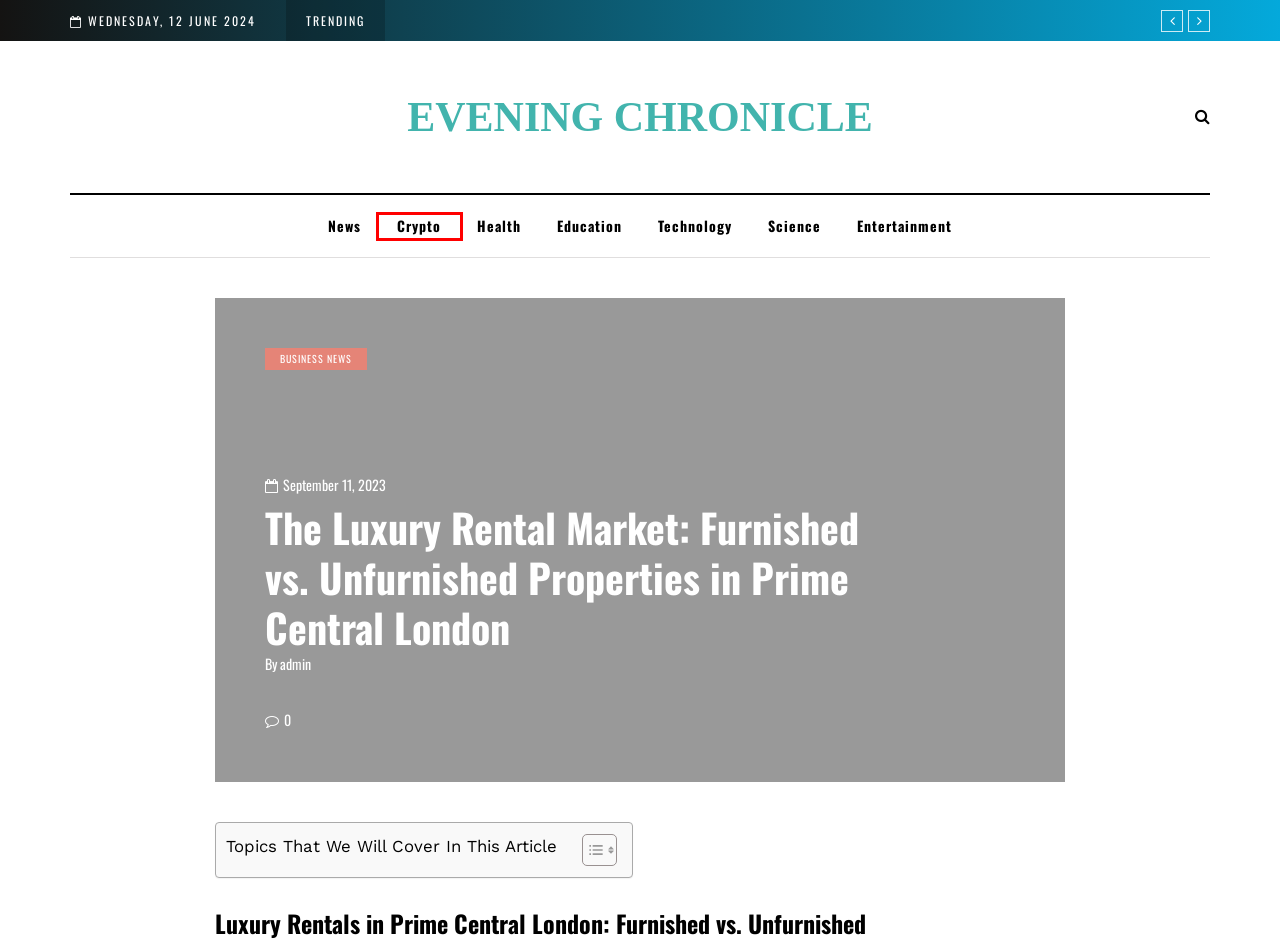With the provided screenshot showing a webpage and a red bounding box, determine which webpage description best fits the new page that appears after clicking the element inside the red box. Here are the options:
A. Education Archives - EVENING
B. admin, Author at EVENING
C. EVENING -
D. Health Archives - EVENING
E. Crypto Archives - EVENING
F. Technology Archives - EVENING
G. Business News Archives - EVENING
H. Entertainment Archives - EVENING

E